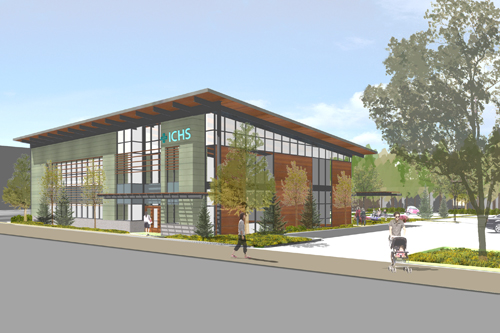What is the purpose of the ICHS clinic?
Look at the image and answer with only one word or phrase.

To provide healthcare services